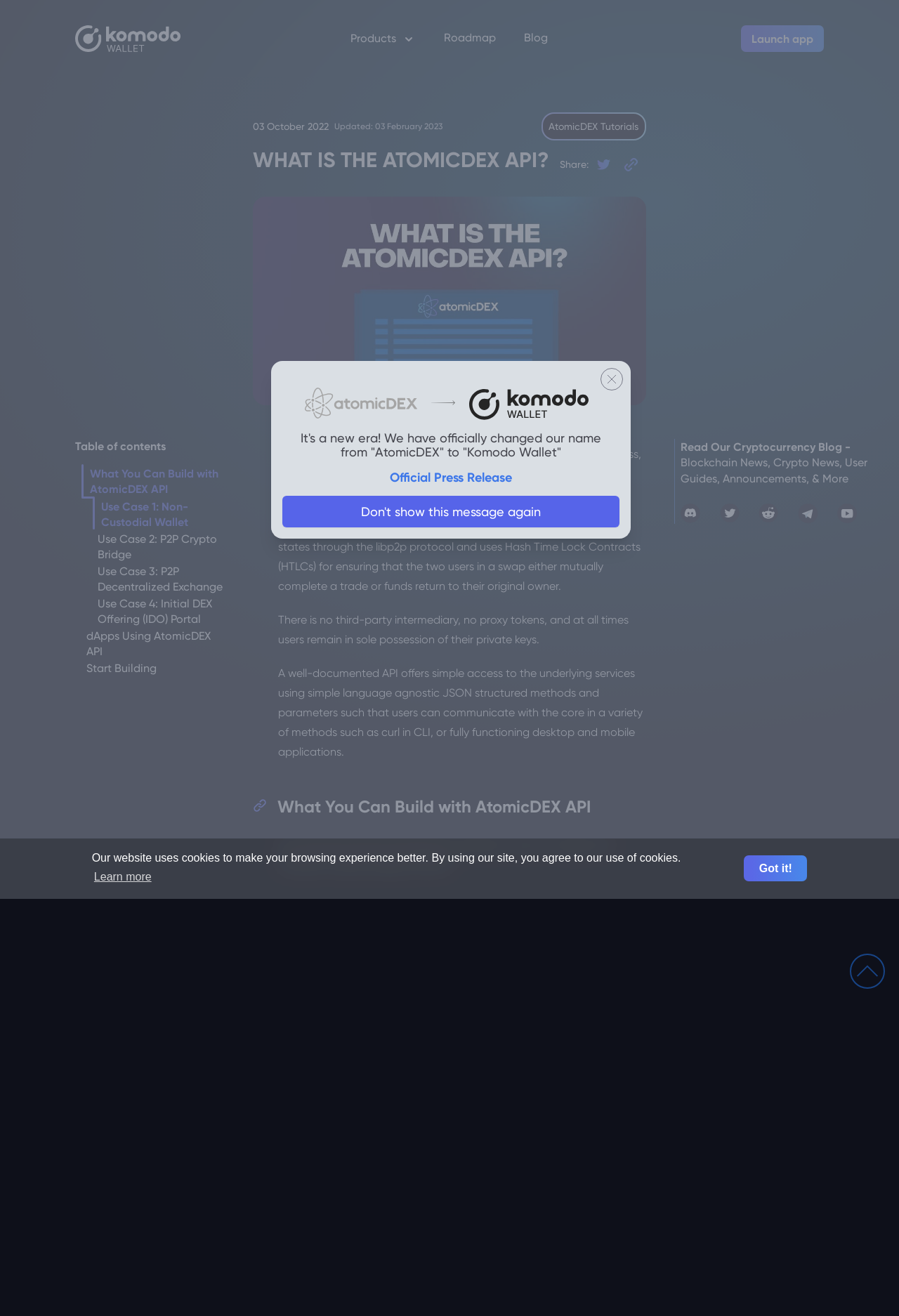Give a full account of the webpage's elements and their arrangement.

This webpage is about the AtomicDEX API, a permissionless, open-source API for building crypto wallets, P2P crypto bridges, P2P DEX, and Initial DEX Offering (IDO) portals. 

At the top of the page, there is a navigation menu with links to "Products", "Roadmap", "Blog", and "Launch app". Below the navigation menu, there is a notification about the website using cookies, with options to "learn more about cookies" or "dismiss cookie message". 

On the left side of the page, there is an image of the Komodo Wallet logo, and below it, there is a section with a heading "What Is the AtomicDEX API?" followed by a brief description of the API. 

To the right of the Komodo Wallet logo, there is an image of the AtomicDEX API logo, and below it, there is a section with a heading "Table of contents" that lists links to different sections of the page, including "What You Can Build with AtomicDEX API", "Use Case 1: Non-Custodial Wallet", "Use Case 2: P2P Crypto Bridge", and more. 

The main content of the page is divided into several sections, each describing a different use case of the AtomicDEX API. The first section, "What You Can Build with AtomicDEX API", describes the capabilities of the API, including building a dApp that includes a wallet, bridge, and DEX. 

The next section, "Use Case 1: Non-Custodial Wallet", describes the features of a non-custodial wallet built with the AtomicDEX API, including storing thousands of different cryptocurrencies, creating applications that allow users to store coins, and compatibility with multiple device types. 

The following sections, "Use Case 2: P2P Crypto Bridge" and "Use Case 3: P2P Decentralized Exchange", describe the features of a P2P crypto bridge and a P2P decentralized exchange built with the AtomicDEX API, respectively. 

At the bottom of the page, there is a section with links to "AtomicDEX Tutorials" and "dApps Using AtomicDEX API", as well as a section with a heading "Blockchain News, Crypto News, User Guides, Announcements, & More" that lists links to blog posts and news articles.